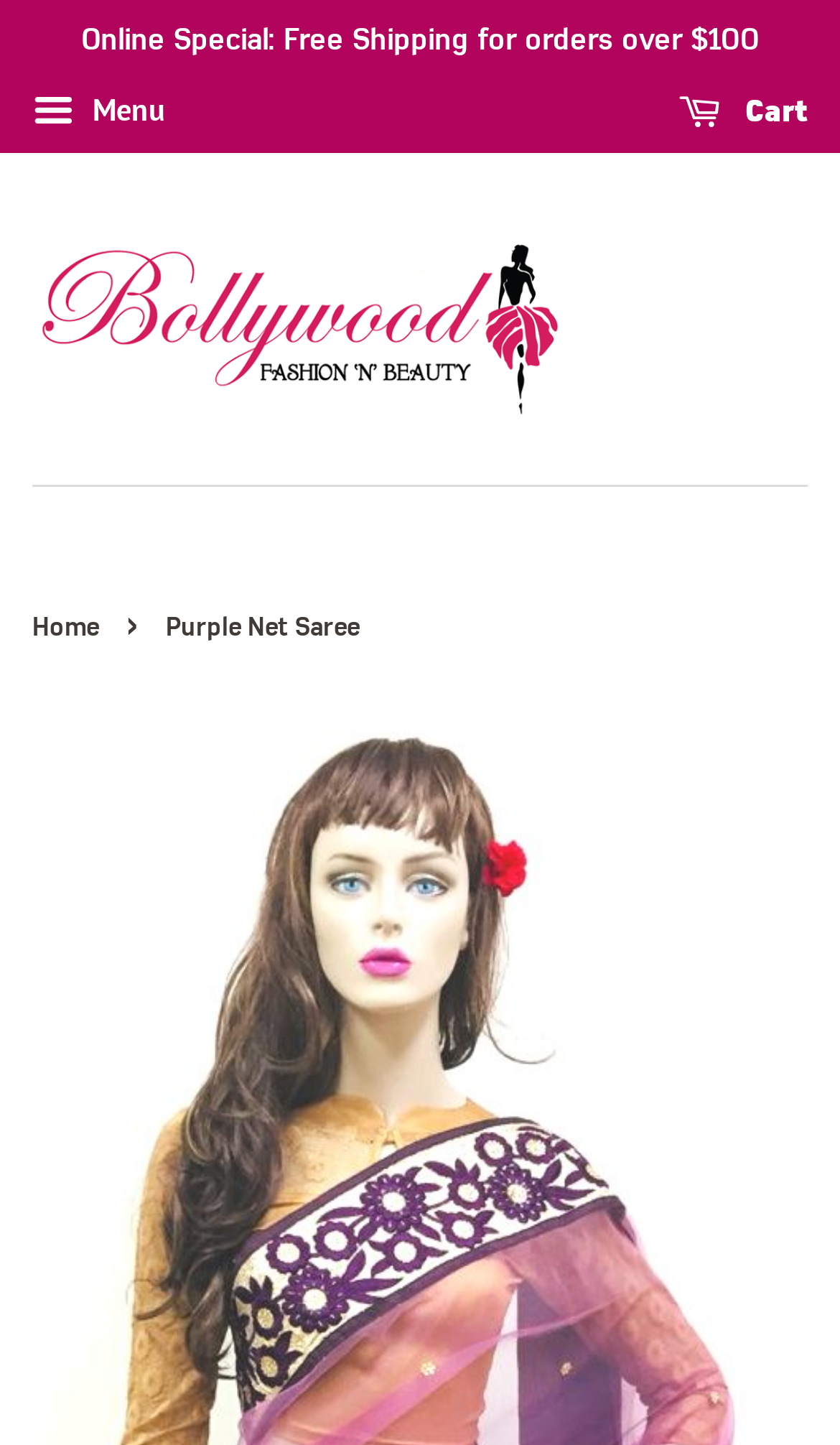Refer to the image and offer a detailed explanation in response to the question: What is the name of the website?

I found the answer by looking at the link element with the text 'Bollywood Fashion 'n' Beauty'. This text is likely the name of the website, and it is also accompanied by an image with the same text, which further supports this conclusion.